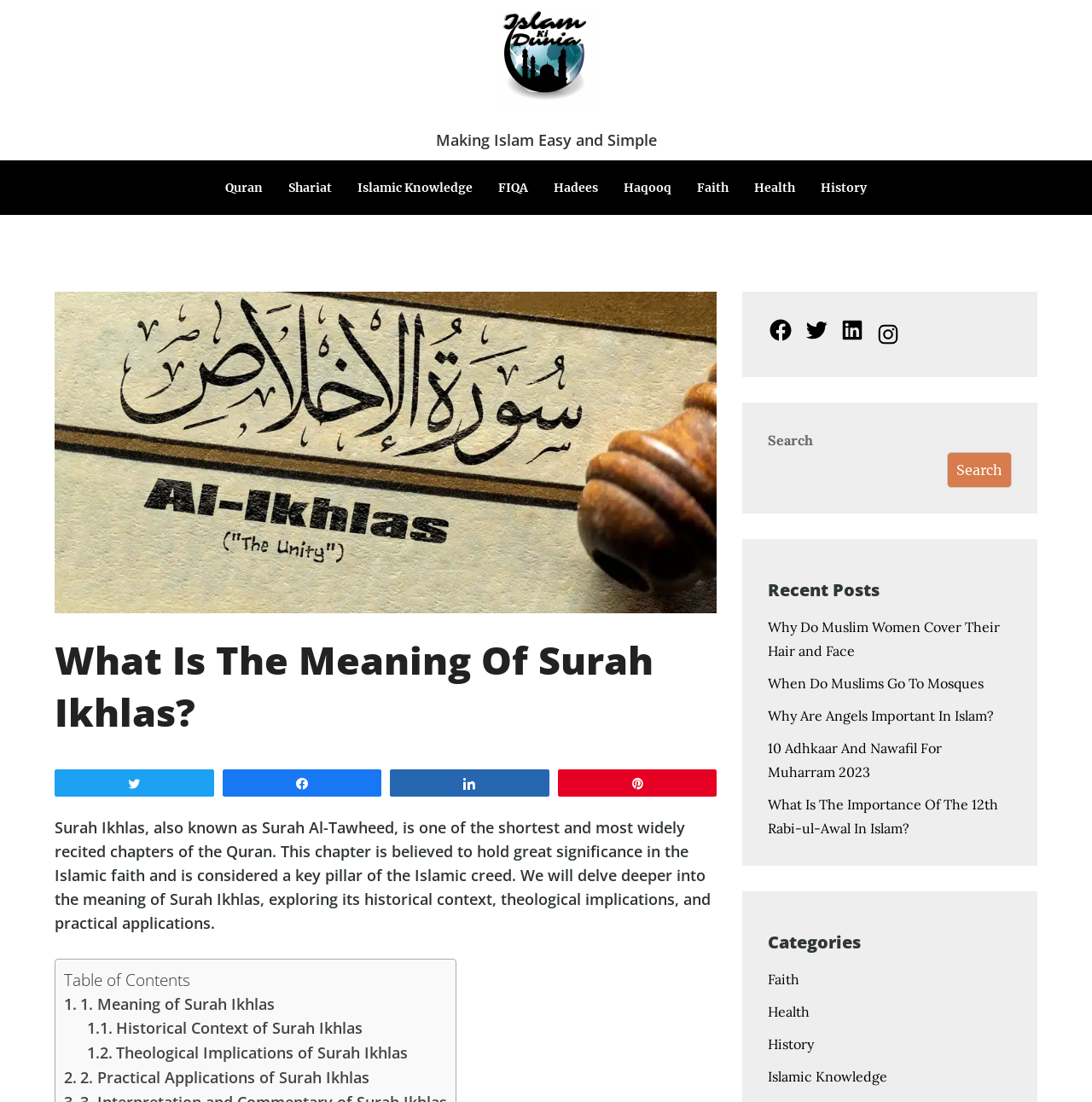Articulate a complete and detailed caption of the webpage elements.

This webpage is about the meaning of Surah Ikhlas, a key chapter in the Quran. At the top, there is a logo of "Islam Ki Dunia" and a tagline "Making Islam Easy and Simple". Below the logo, there are several links to different categories, including Quran, Shariat, Islamic Knowledge, and more.

On the left side of the page, there is a large image related to Surah Ikhlas, and above it, there is a heading "What Is The Meaning Of Surah Ikhlas?" with several social media sharing links below it. 

The main content of the page starts with a brief introduction to Surah Ikhlas, explaining its significance and importance in Islamic teachings. The text is divided into sections, with a table of contents on the side, allowing users to navigate to different parts of the article, such as "Meaning of Surah Ikhlas", "Historical Context of Surah Ikhlas", and "Practical Applications of Surah Ikhlas".

On the right side of the page, there are several sections, including a search bar, a "Recent Posts" section with links to other articles, and a "Categories" section with links to different topics, such as Faith, Health, and History. There are also social media links to Facebook, Twitter, LinkedIn, and Instagram.